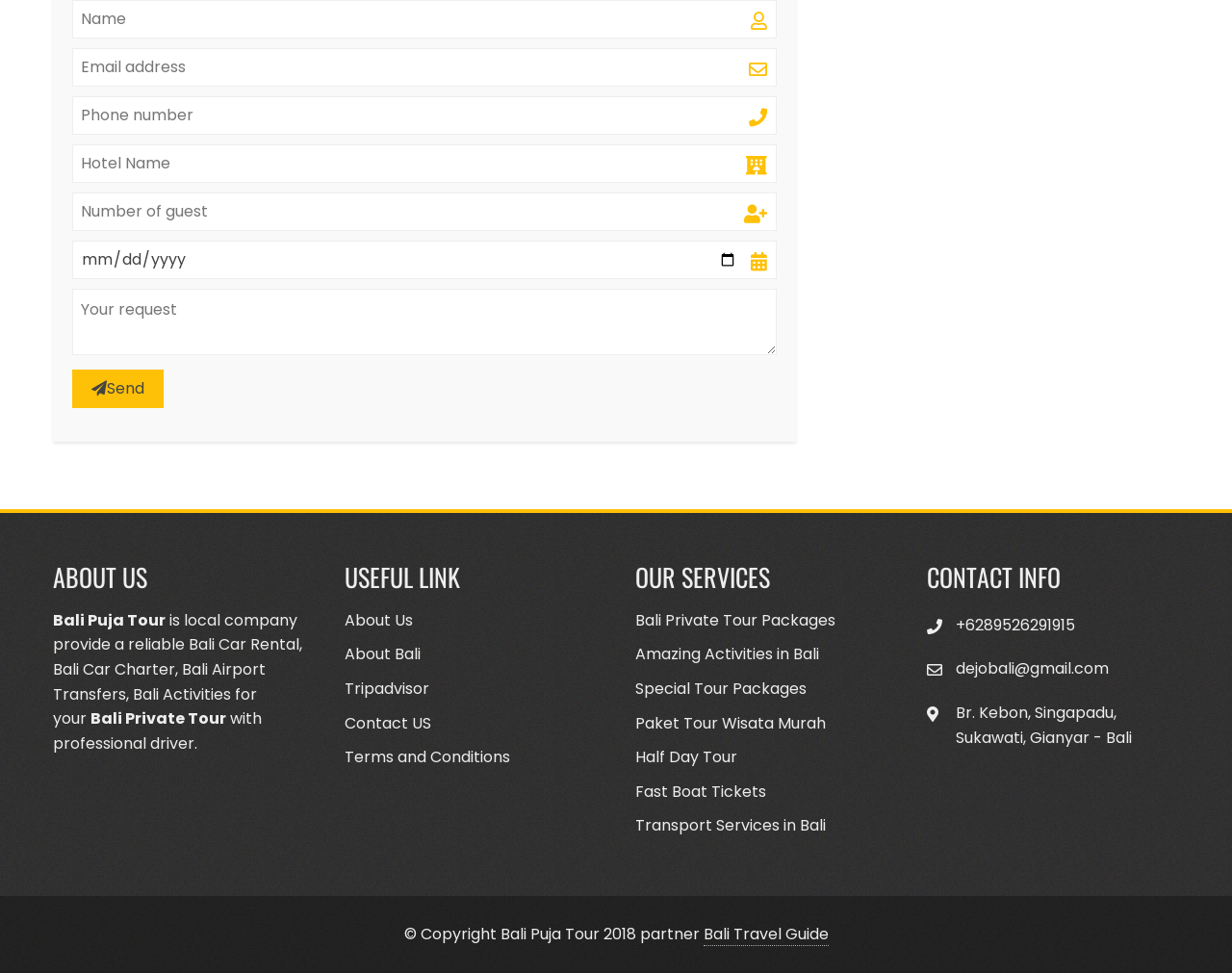Find the bounding box coordinates of the element to click in order to complete this instruction: "Choose a date". The bounding box coordinates must be four float numbers between 0 and 1, denoted as [left, top, right, bottom].

[0.059, 0.247, 0.631, 0.287]